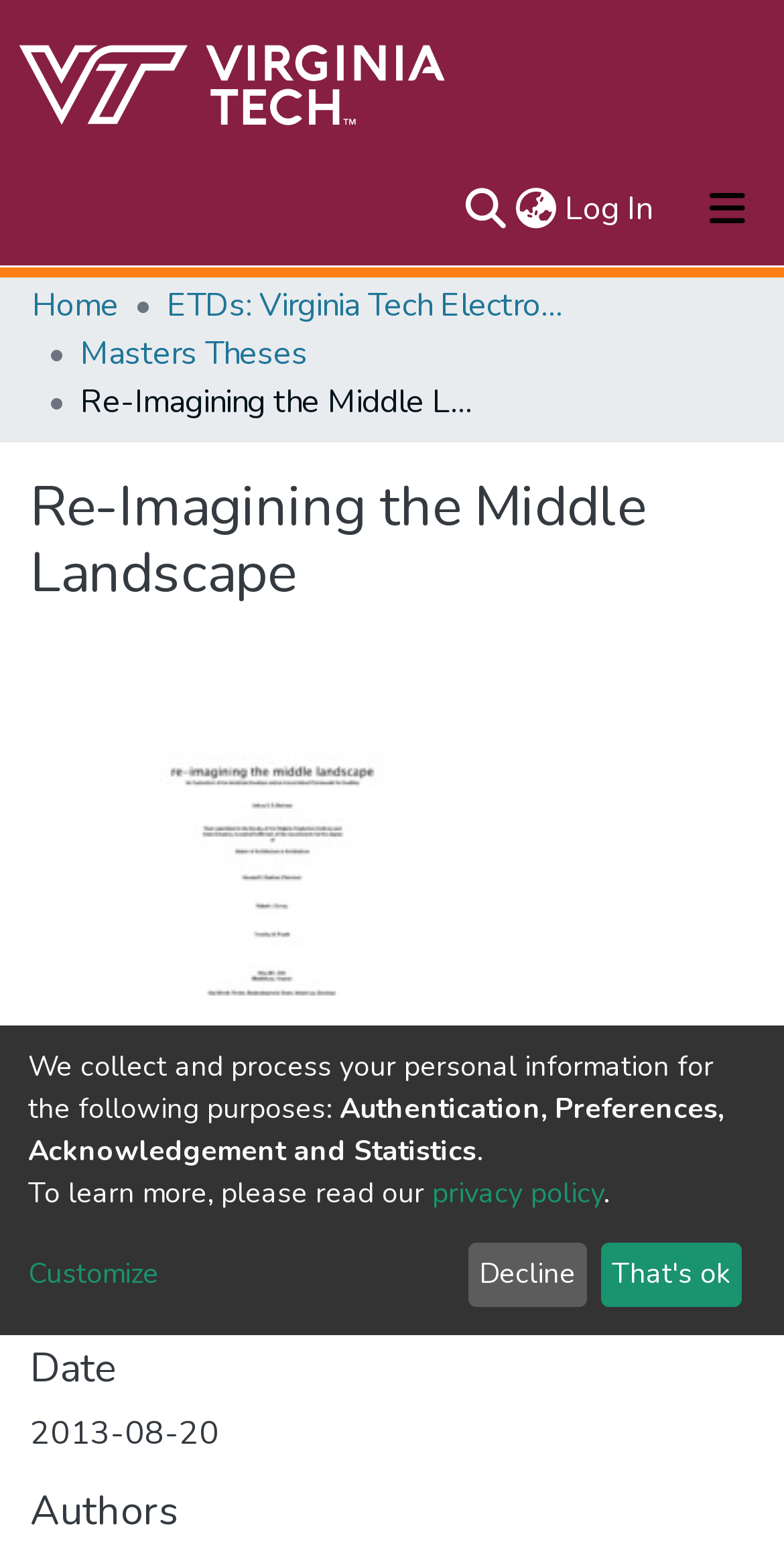Please specify the bounding box coordinates of the clickable section necessary to execute the following command: "Check the '1' cell in the calendar".

None